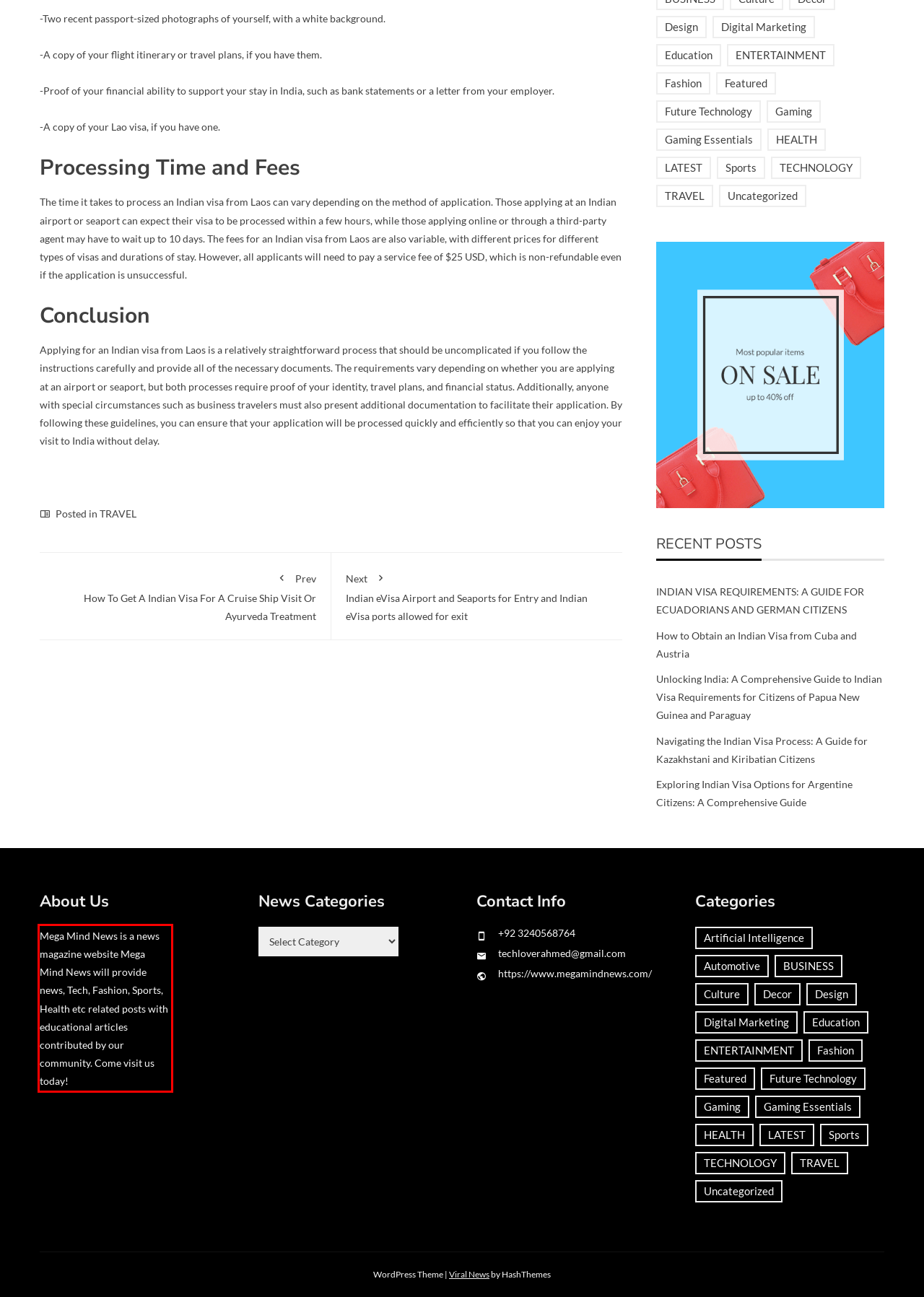Using the provided screenshot, read and generate the text content within the red-bordered area.

Mega Mind News is a news magazine website Mega Mind News will provide news, Tech, Fashion, Sports, Health etc related posts with educational articles contributed by our community. Come visit us today!